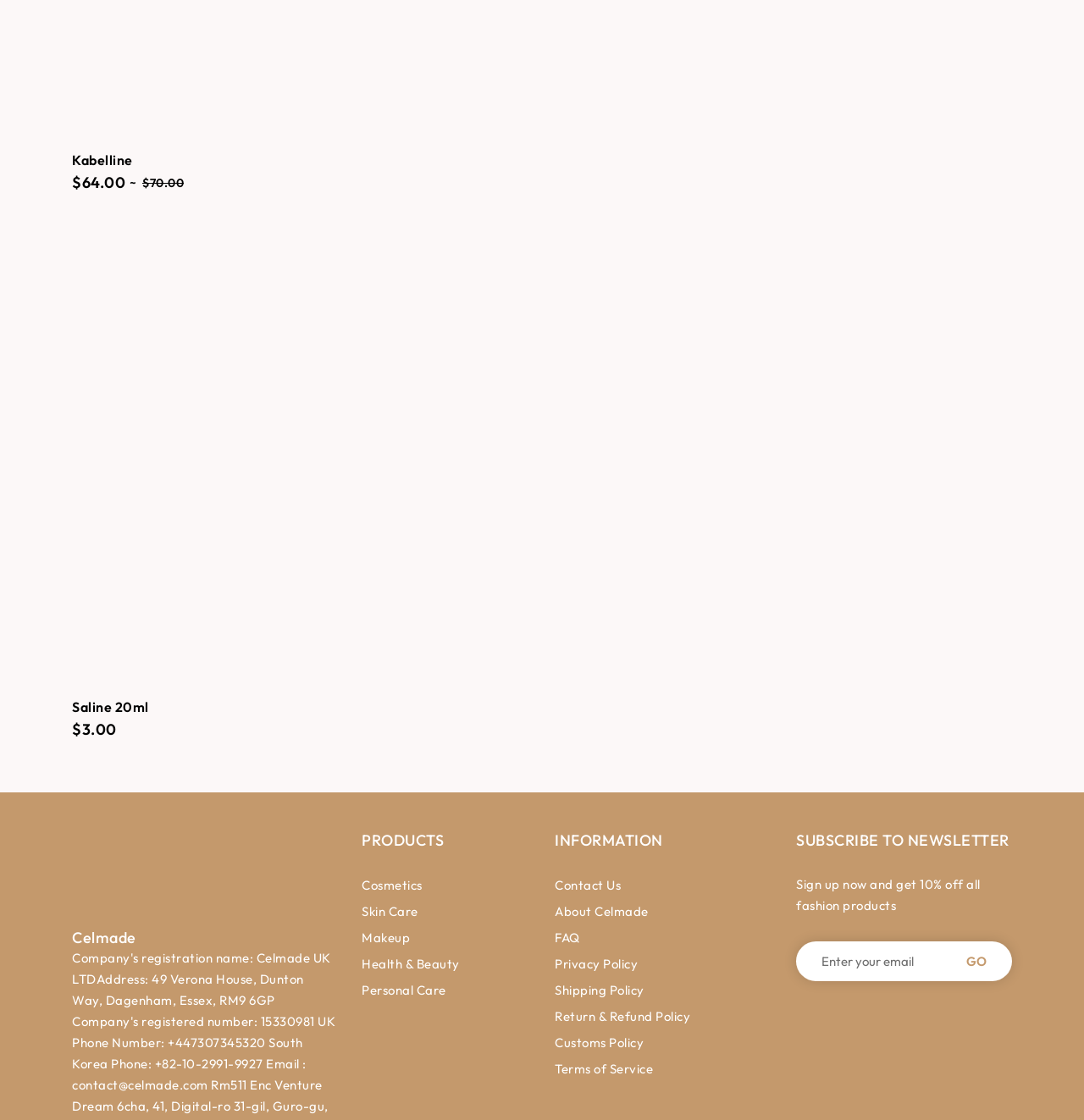What categories are available under PRODUCTS?
Using the image, provide a concise answer in one word or a short phrase.

6